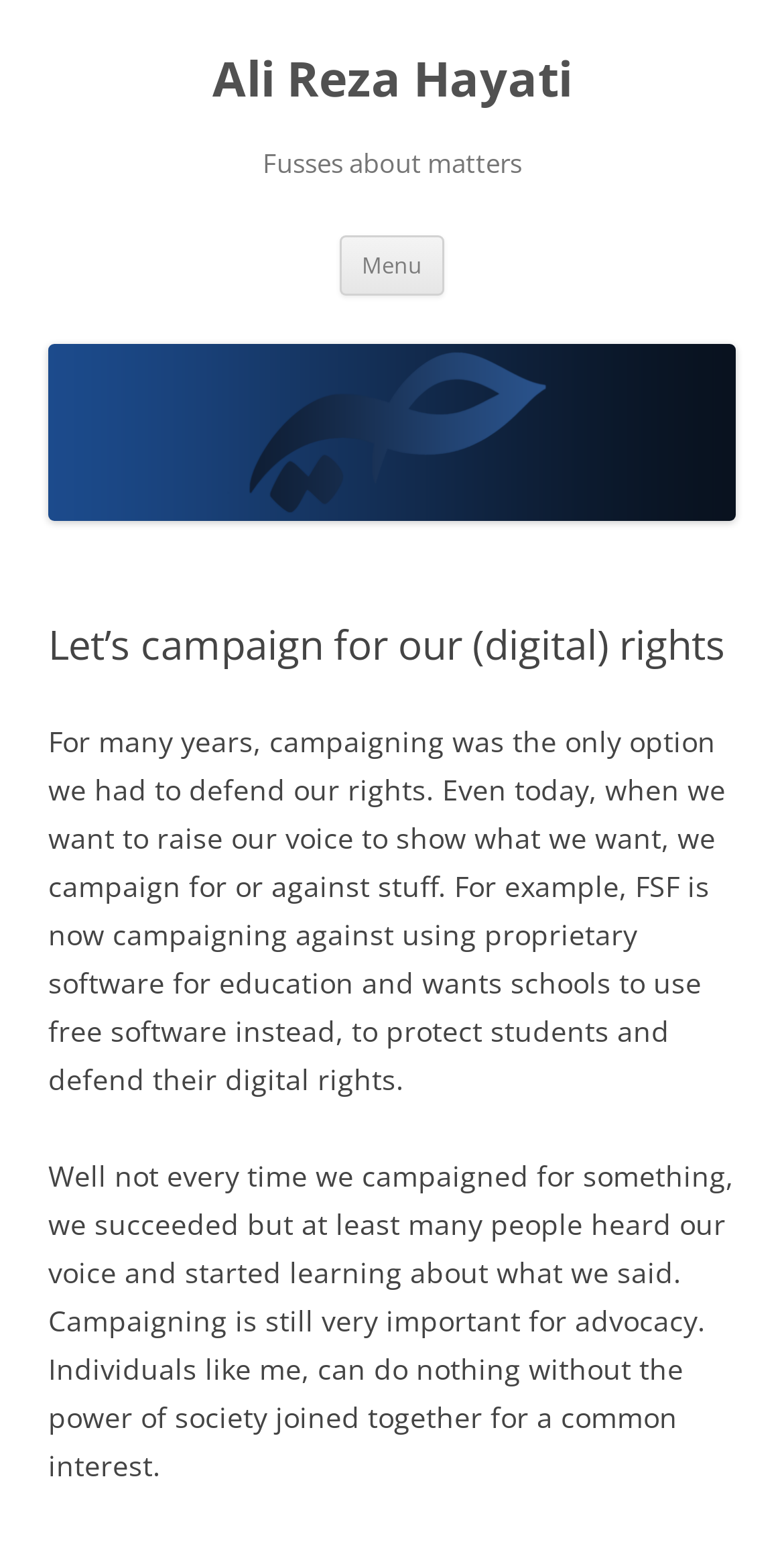Please find the bounding box for the UI element described by: "parent_node: Ali Reza Hayati".

[0.062, 0.318, 0.938, 0.343]